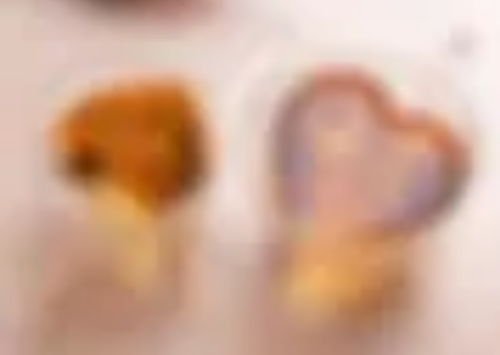What is the background color of the image?
Look at the image and respond to the question as thoroughly as possible.

The image features a light and neutral background that enhances the colorful appeal of the ice cream cones, making them an inviting visual treat.